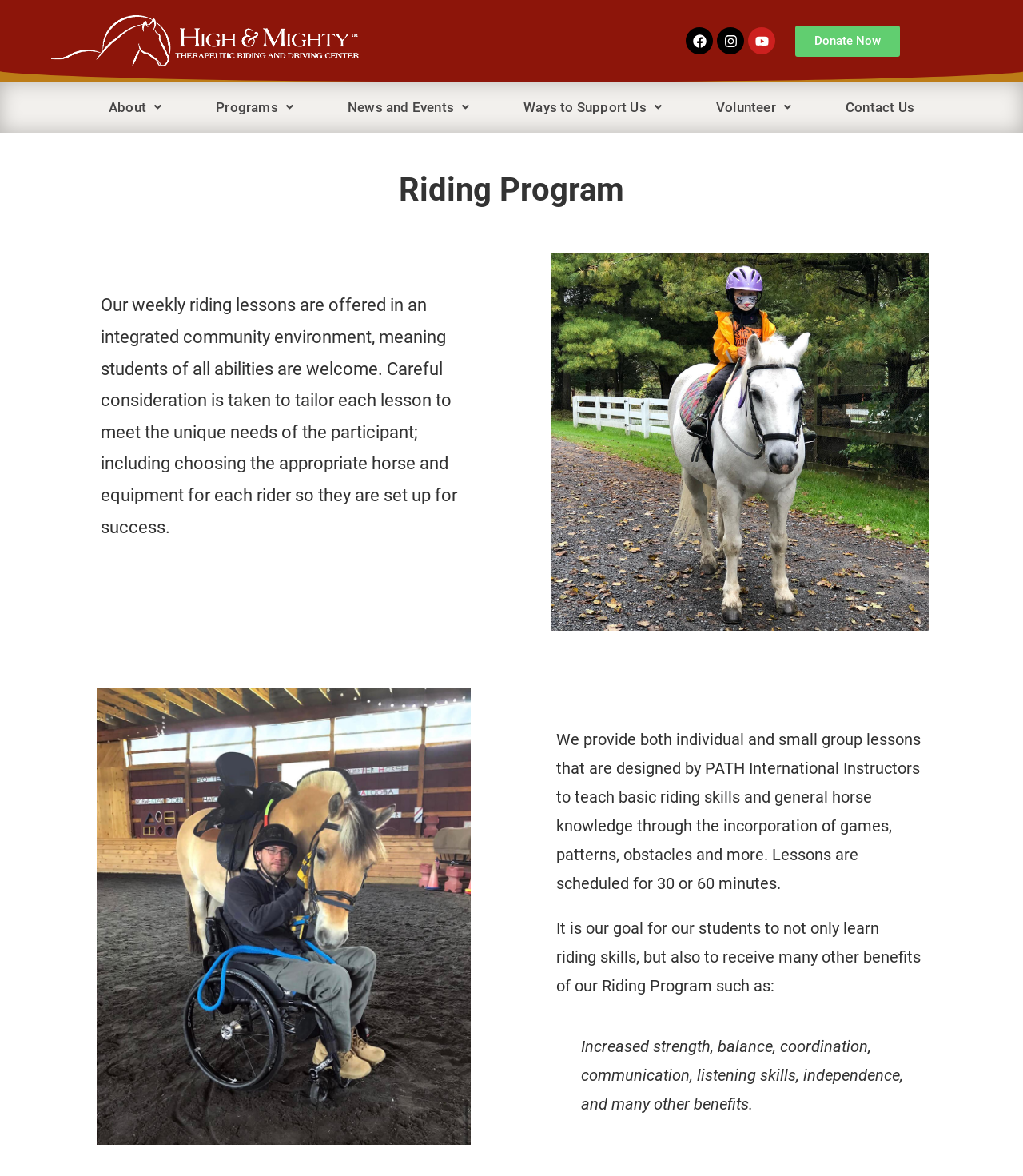What social media platforms are linked?
Provide a concise answer using a single word or phrase based on the image.

Facebook, Instagram, Youtube